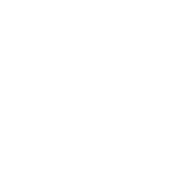Describe the scene depicted in the image with great detail.

This image features a review quote attributed to a client named Anna B., who shares her positive experience with Bagley Law Firm. In her testimony, she expresses satisfaction with the guidance and support she received during her consultation with one of the firm's qualified attorneys. Anna emphasizes the detailed information provided and recommends the law firm to others, highlighting her willingness to give a five-star rating. This image is part of a section dedicated to client reviews, reflecting the firm’s commitment to client satisfaction and showcasing real feedback to potential clients.